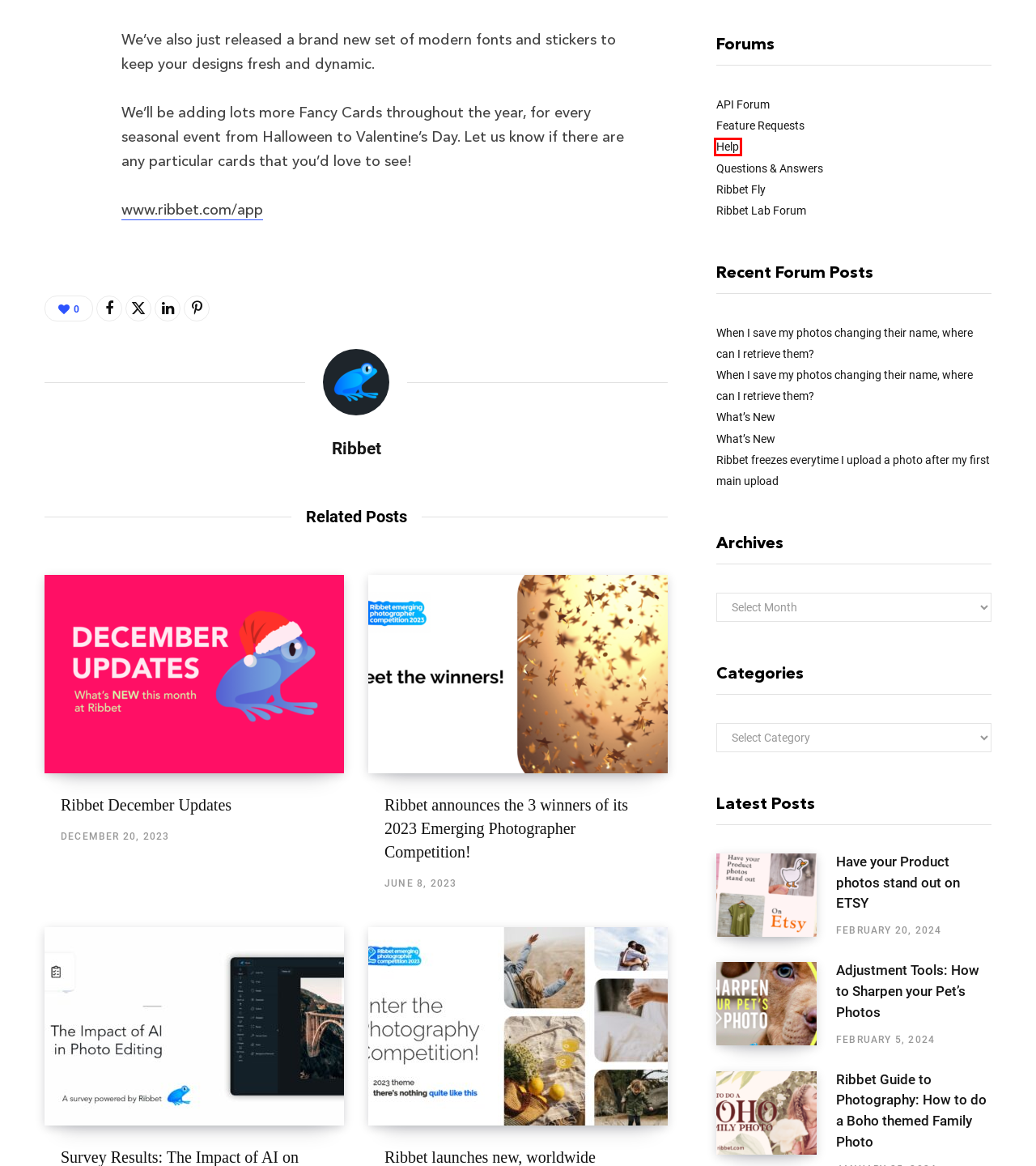Analyze the given webpage screenshot and identify the UI element within the red bounding box. Select the webpage description that best matches what you expect the new webpage to look like after clicking the element. Here are the candidates:
A. Ribbet – Ribbet Blog
B. Help – Ribbet Blog
C. Ribbet Fly – Ribbet Blog
D. API Forum – Ribbet Blog
E. Ribbet freezes everytime I upload a photo after my first main upload – Ribbet Blog
F. Ribbet Lab Forum – Ribbet Blog
G. When I save my photos changing their name, where can I retrieve them? – Ribbet Blog
H. Ribbet launches new, worldwide emerging photographer competition – Ribbet Blog

B